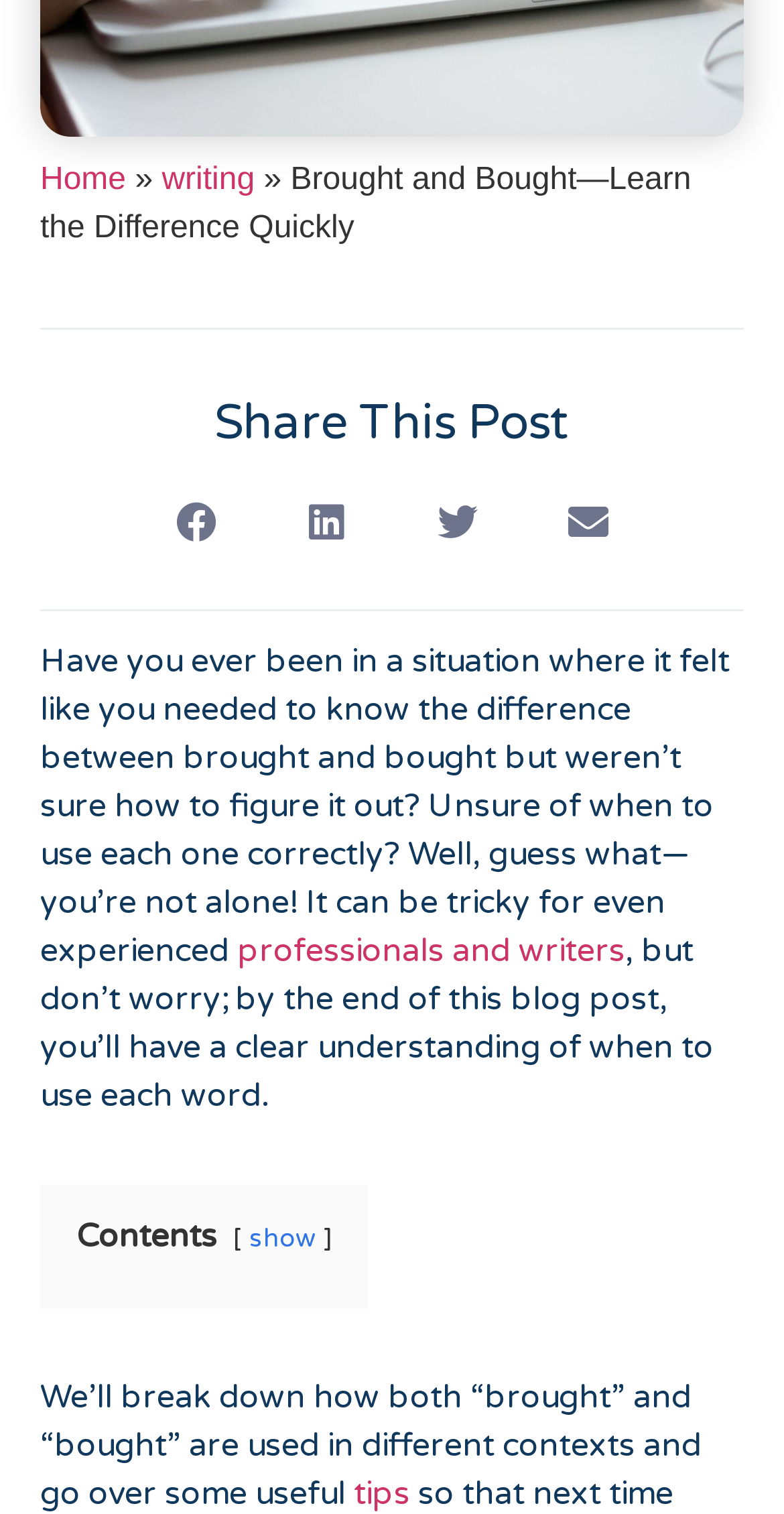Can you find the bounding box coordinates for the element to click on to achieve the instruction: "Show contents"?

[0.318, 0.807, 0.403, 0.828]